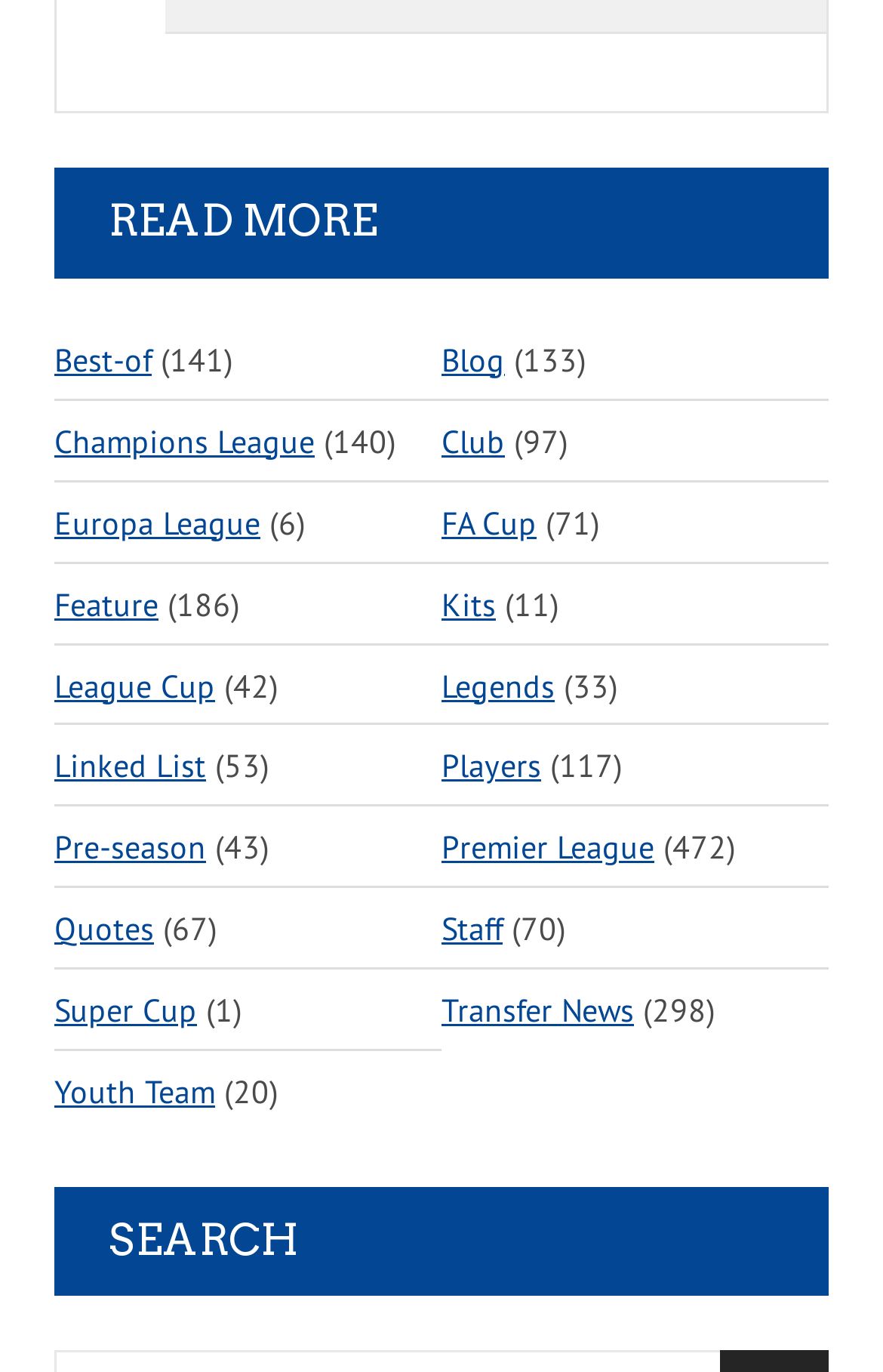Pinpoint the bounding box coordinates for the area that should be clicked to perform the following instruction: "Go to the Europa League page".

[0.062, 0.351, 0.295, 0.41]